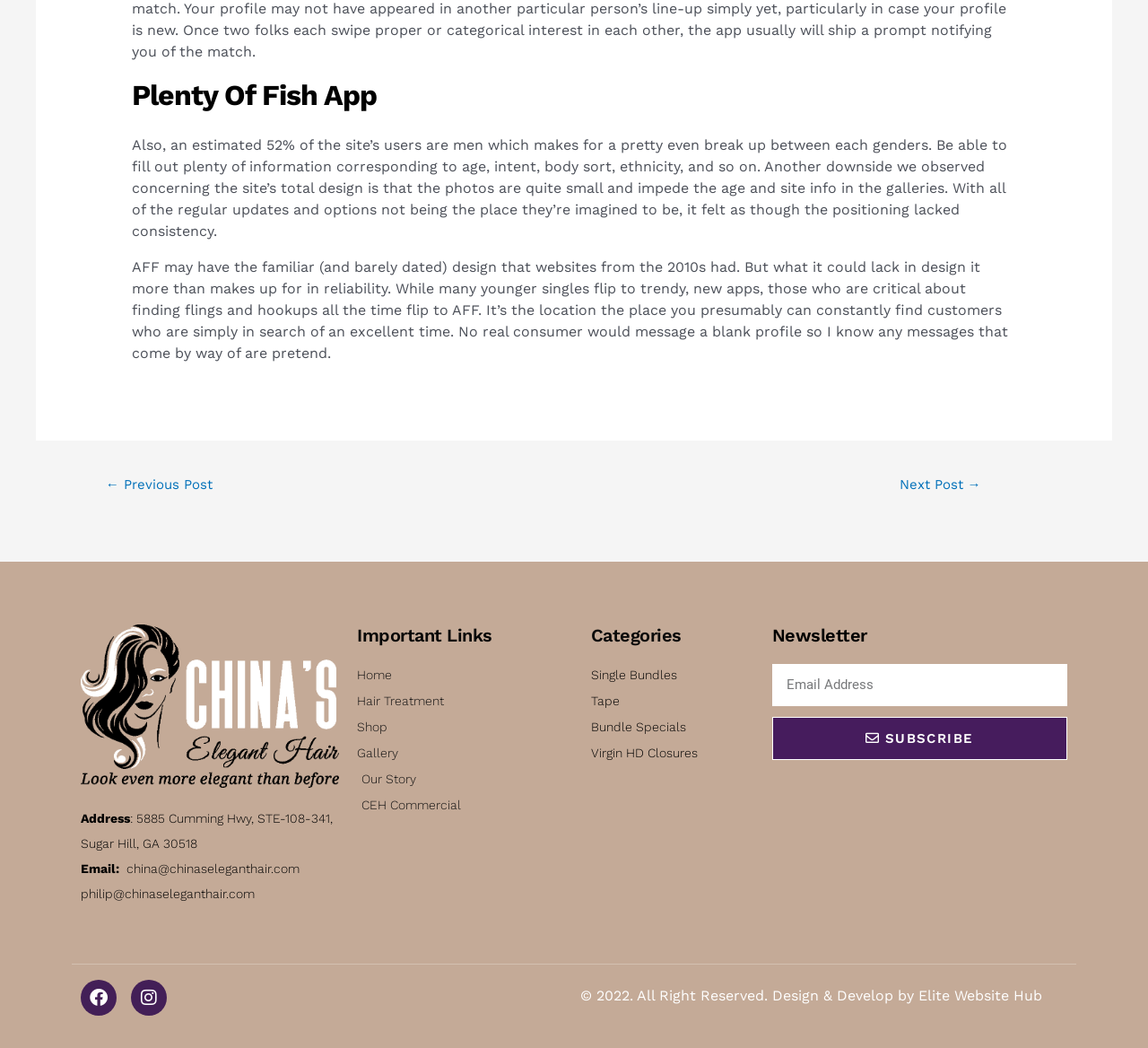Use one word or a short phrase to answer the question provided: 
What is the design and development company behind the website?

Elite Website Hub